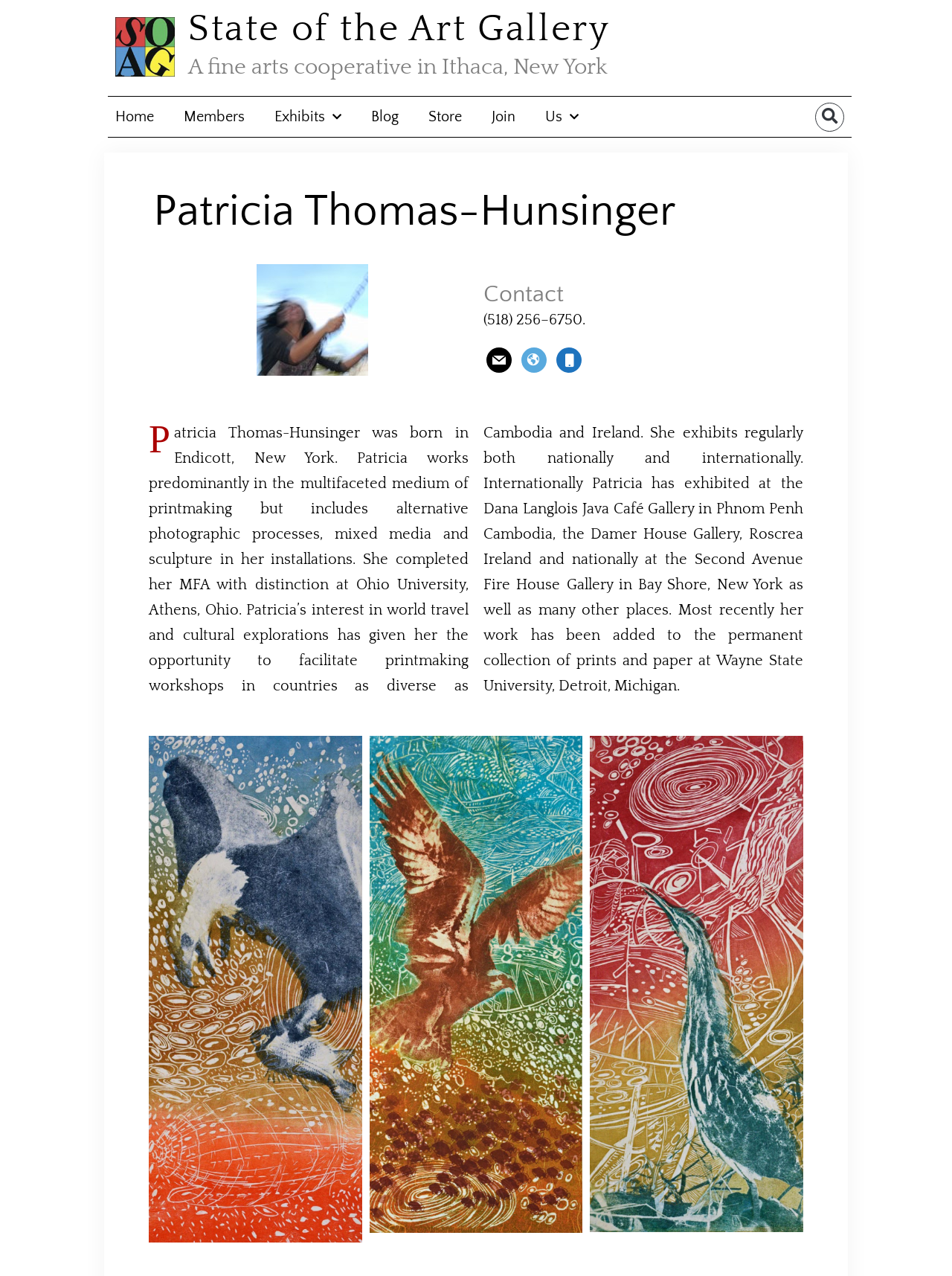What is the medium Patricia Thomas-Hunsinger works with?
Based on the image, provide your answer in one word or phrase.

Printmaking